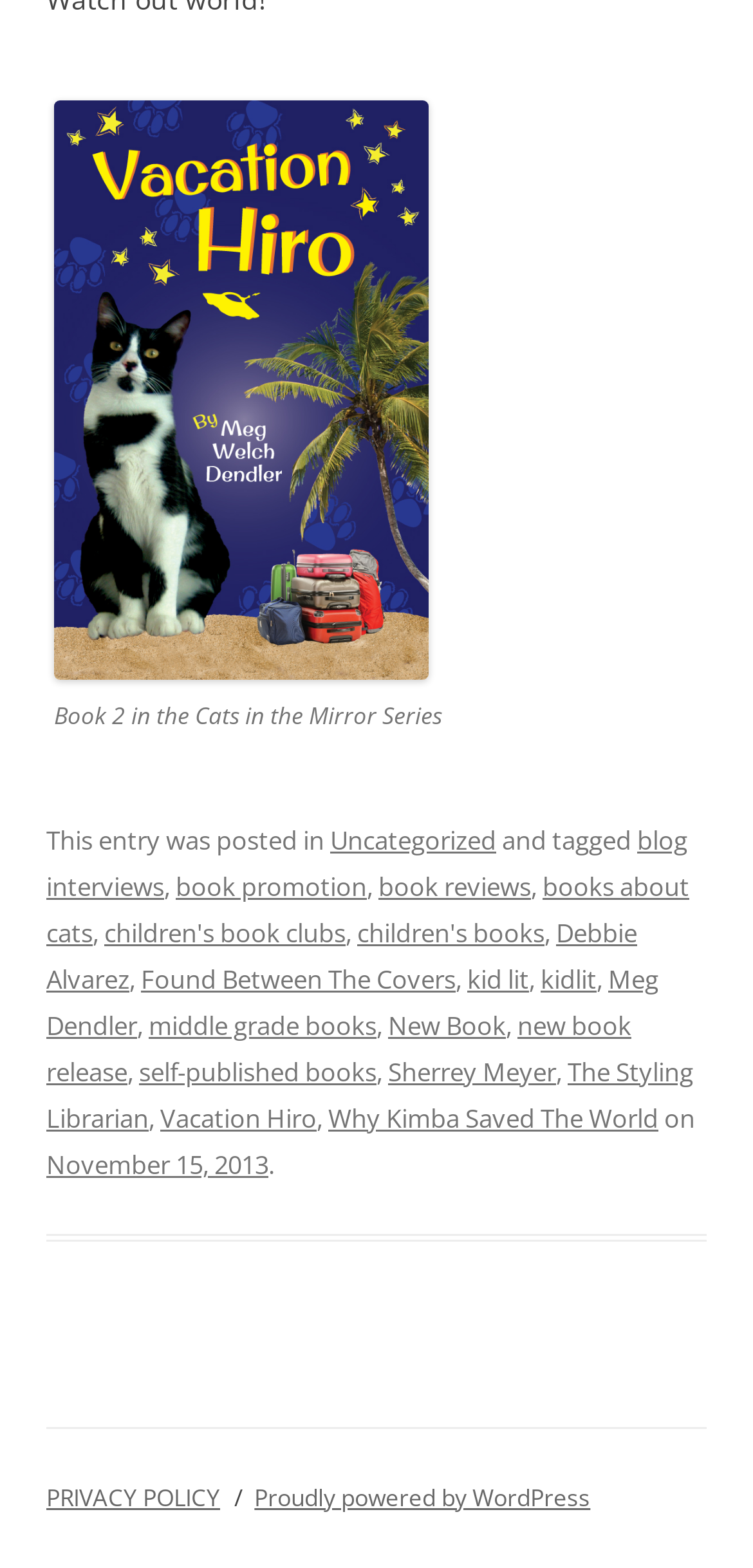Reply to the question with a single word or phrase:
What is the name of the website platform?

WordPress